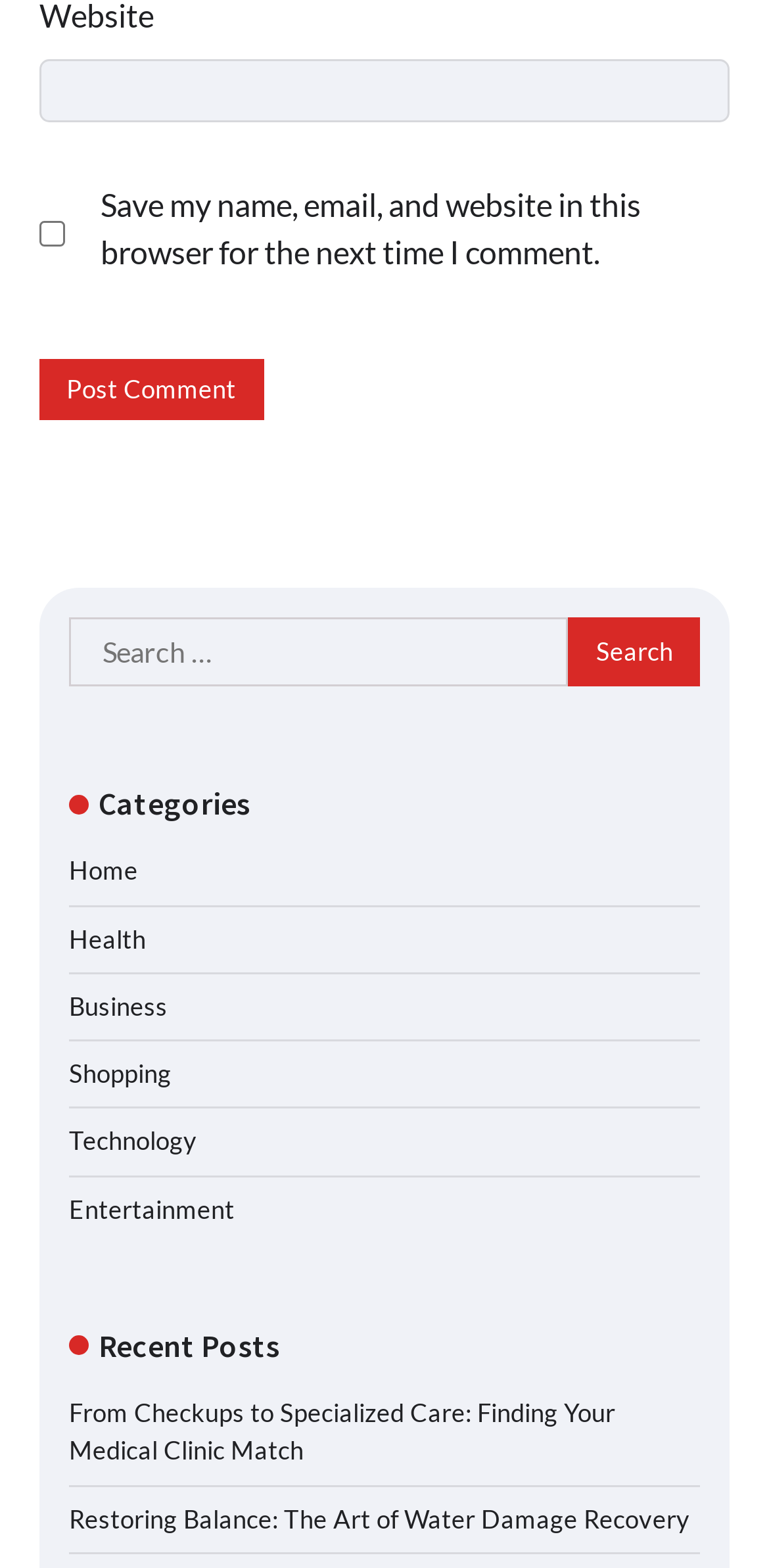How many search boxes are there?
Answer the question with a single word or phrase derived from the image.

1